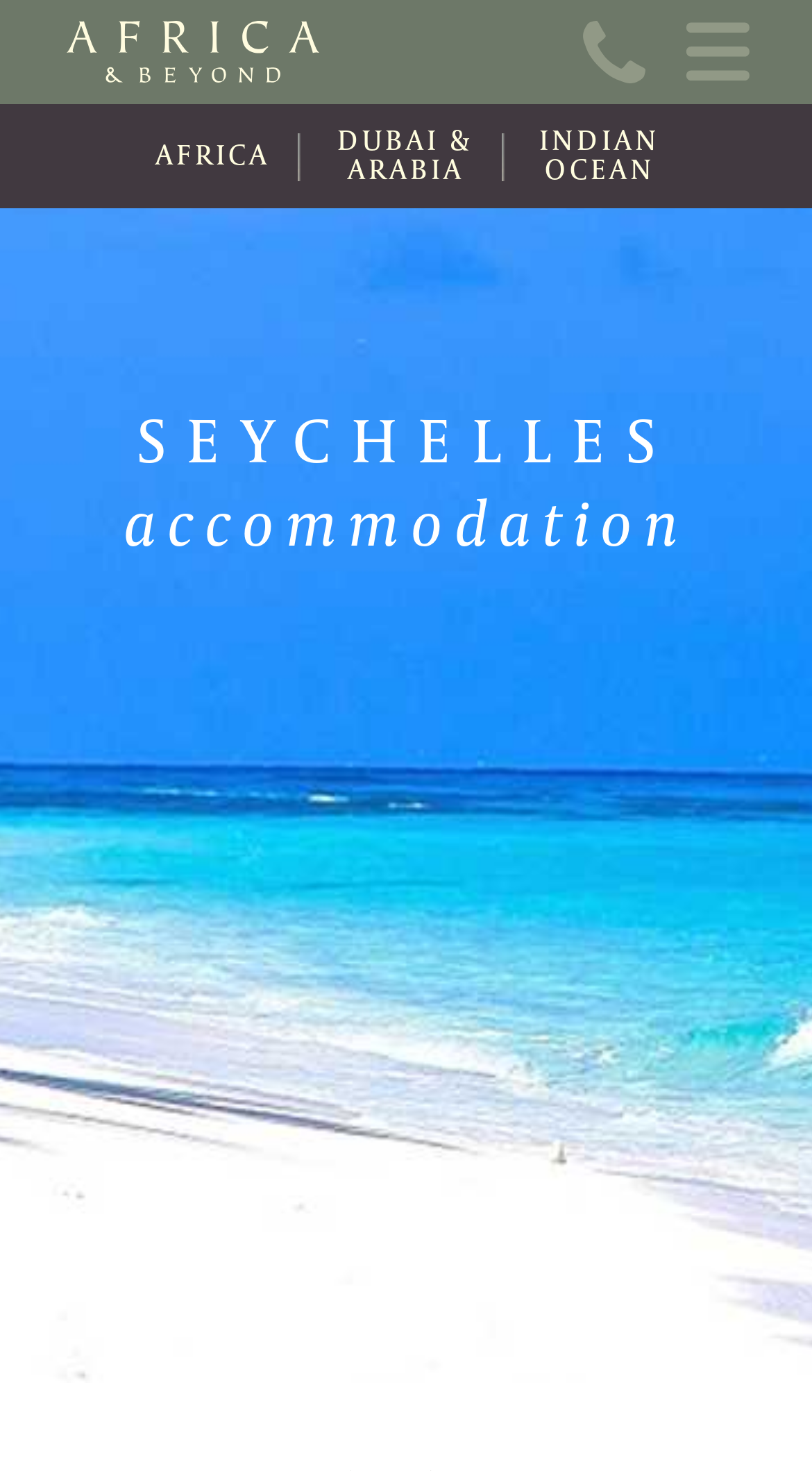Provide your answer in a single word or phrase: 
How many links are in the top menu?

6